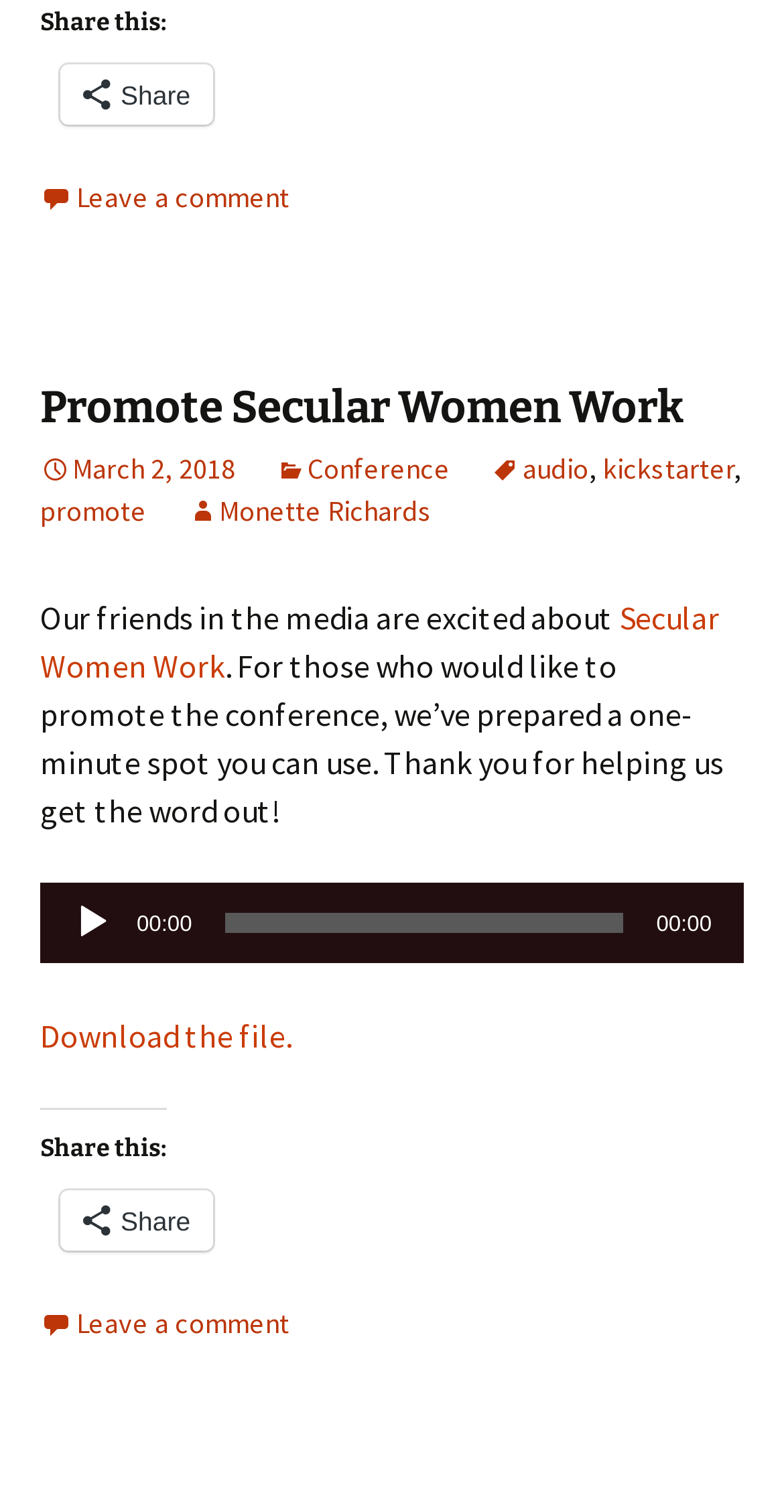Reply to the question with a single word or phrase:
What is the purpose of the one-minute spot?

To promote the conference